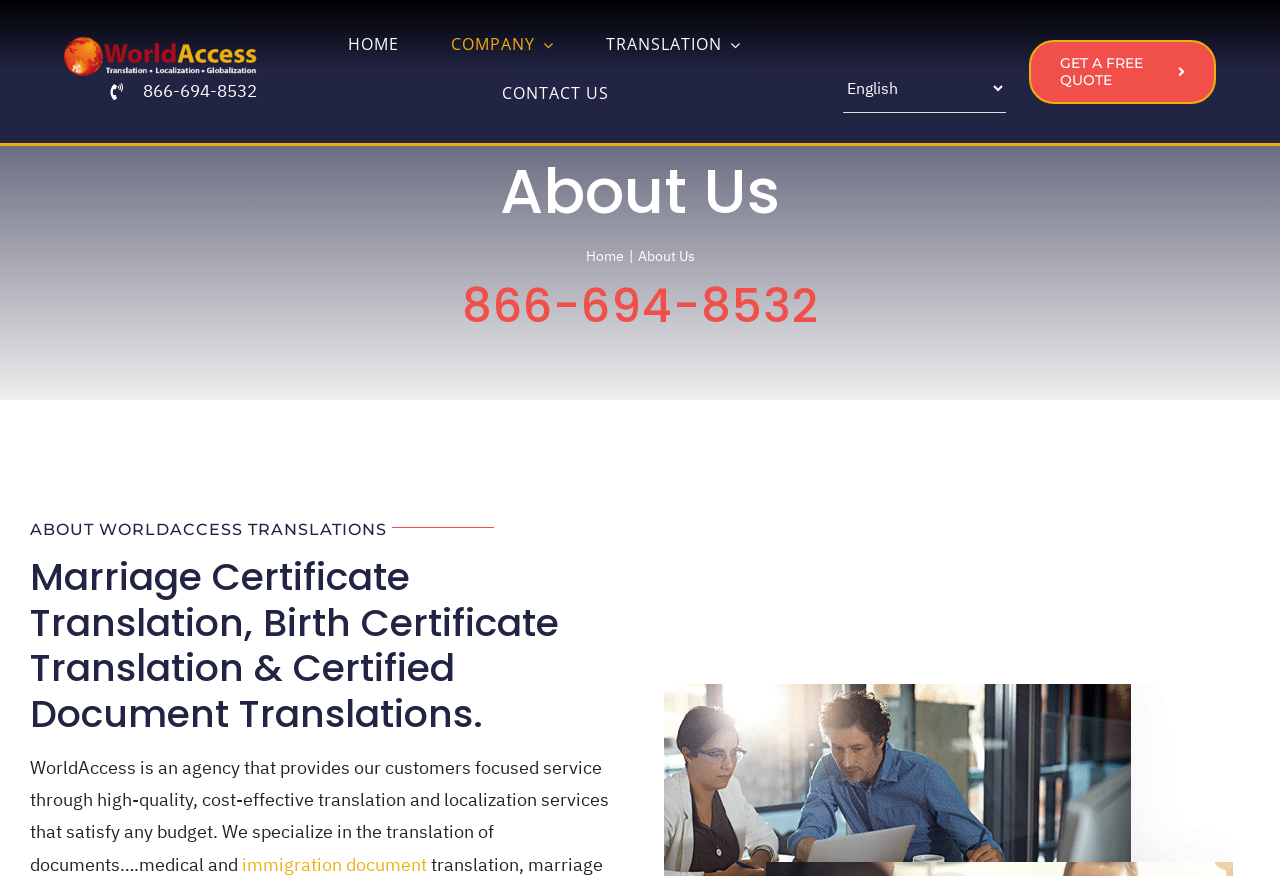Generate a comprehensive description of the webpage.

The webpage is about WorldAccess Translation, a company that provides translation services. At the top left, there is a logo image with the text "Birth Certificate Translation" next to it. Below the logo, there is a phone number "866-694-8532" displayed as a link. 

To the right of the logo, there is a primary navigation menu with links to "HOME", "COMPANY", "TRANSLATION", and "CONTACT US". Below the navigation menu, there is a combobox to select a language.

On the right side of the page, there is a section with a link to "Translation Services" and a call-to-action button "GET A FREE QUOTE". 

The main content of the page is divided into sections. The first section has a heading "About Us" and a breadcrumb navigation with links to "Home" and "About Us". 

Below the breadcrumb navigation, there is a section with a heading "866-694-8532" and a link to the same phone number. 

The next section has a heading "ABOUT WORLDACCESS TRANSLATIONS" and a subheading "Marriage Certificate Translation, Birth Certificate Translation & Certified Document Translations." 

The main content of the page is a paragraph of text that describes the services provided by WorldAccess, including translation and localization services for documents, medical, and immigration documents. There is a link to "immigration document" within the paragraph.